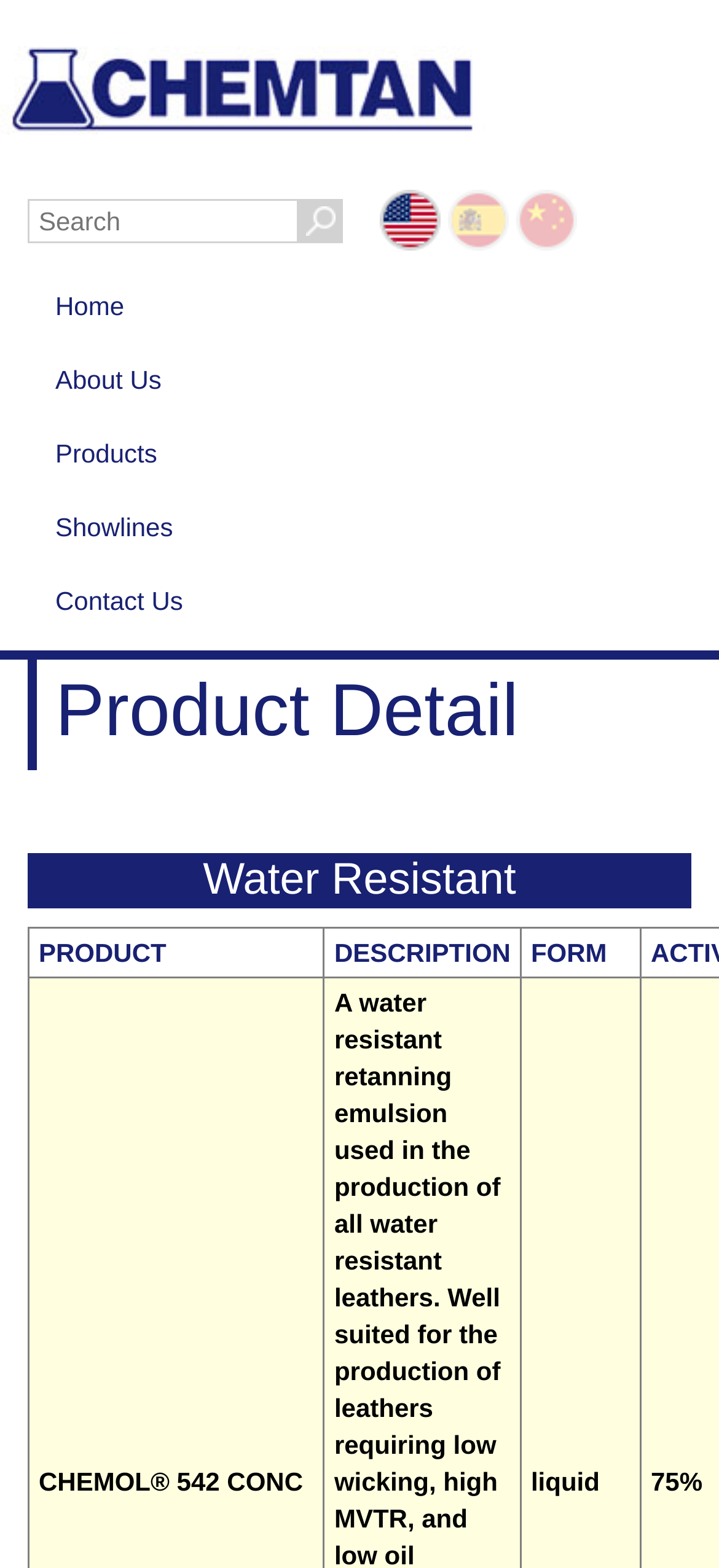Craft a detailed narrative of the webpage's structure and content.

The webpage is about Chemtan Company, with a prominent logo at the top left corner, accompanied by a link. Below the logo, there is a search box with a magnifying glass icon to its right. 

To the right of the search box, there are four small images aligned horizontally. 

The main navigation menu is located below the search box, with five buttons: Home, About Us, Products, Showlines, and Contact Us. Each button has a dropdown menu.

Below the navigation menu, there is a small, non-descriptive text element. 

The main content of the page is a product detail section, with a heading "Product Detail" and a subheading "Water Resistant". This section has a table with three columns: PRODUCT, DESCRIPTION, and FORM.